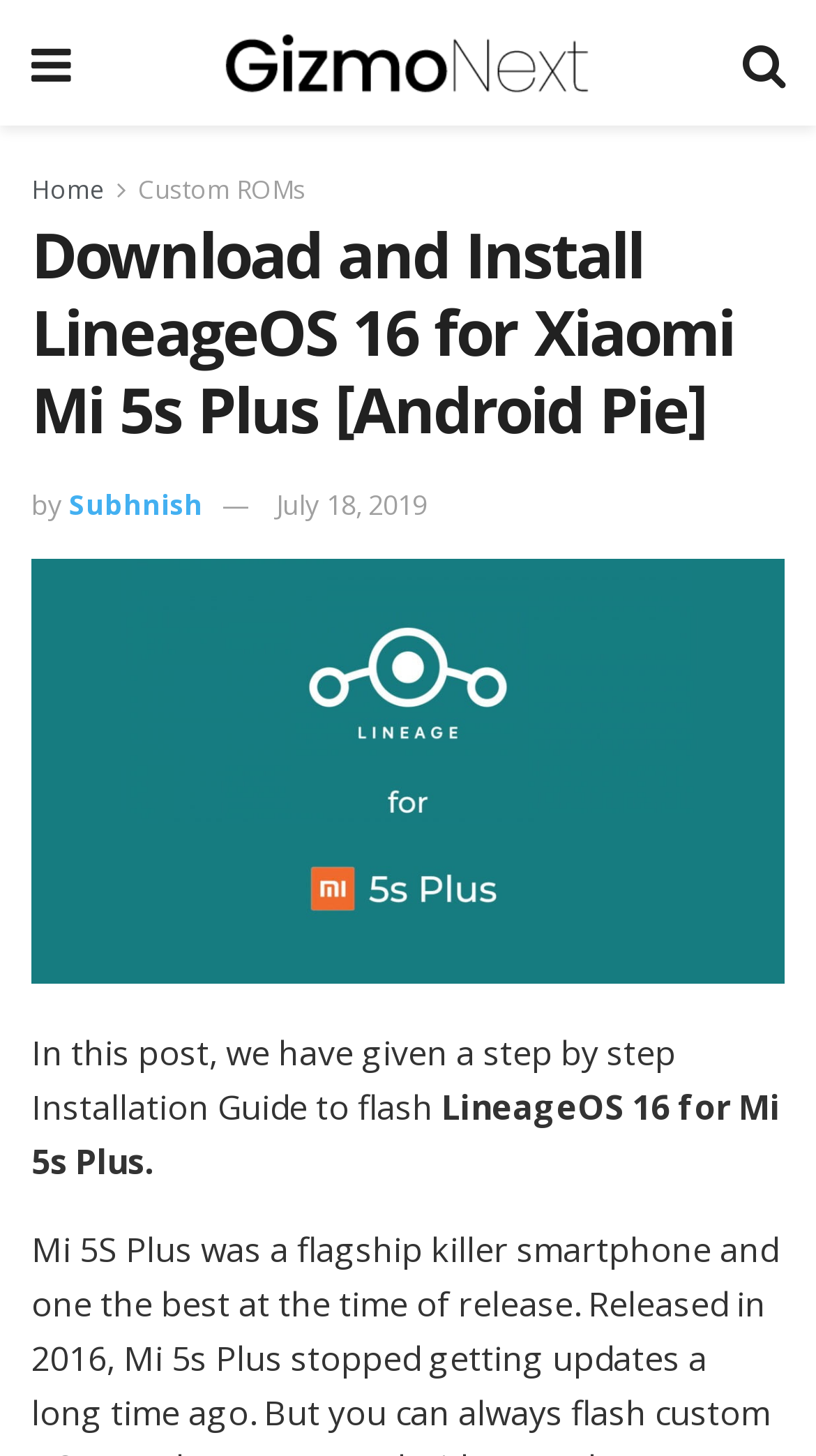Provide a comprehensive caption for the webpage.

The webpage is about installing LineageOS 16 on a Xiaomi Mi 5s Plus device. At the top left, there is a link with a caret icon, and next to it, a link to "GizmoNext" with an accompanying image of the same name. On the top right, there is a link with a search icon. Below these links, there are three more links: "Home", "Custom ROMs", and a heading that matches the title of the webpage.

Below the heading, the author's name "Subhnish" is mentioned, along with the date "July 18, 2019". A large image related to LineageOS 16 for Mi 5s Plus is displayed, taking up most of the width of the page. Below the image, there is a paragraph of text that summarizes the content of the post, stating that it provides a step-by-step installation guide to flash LineageOS 16 for Mi 5s Plus.